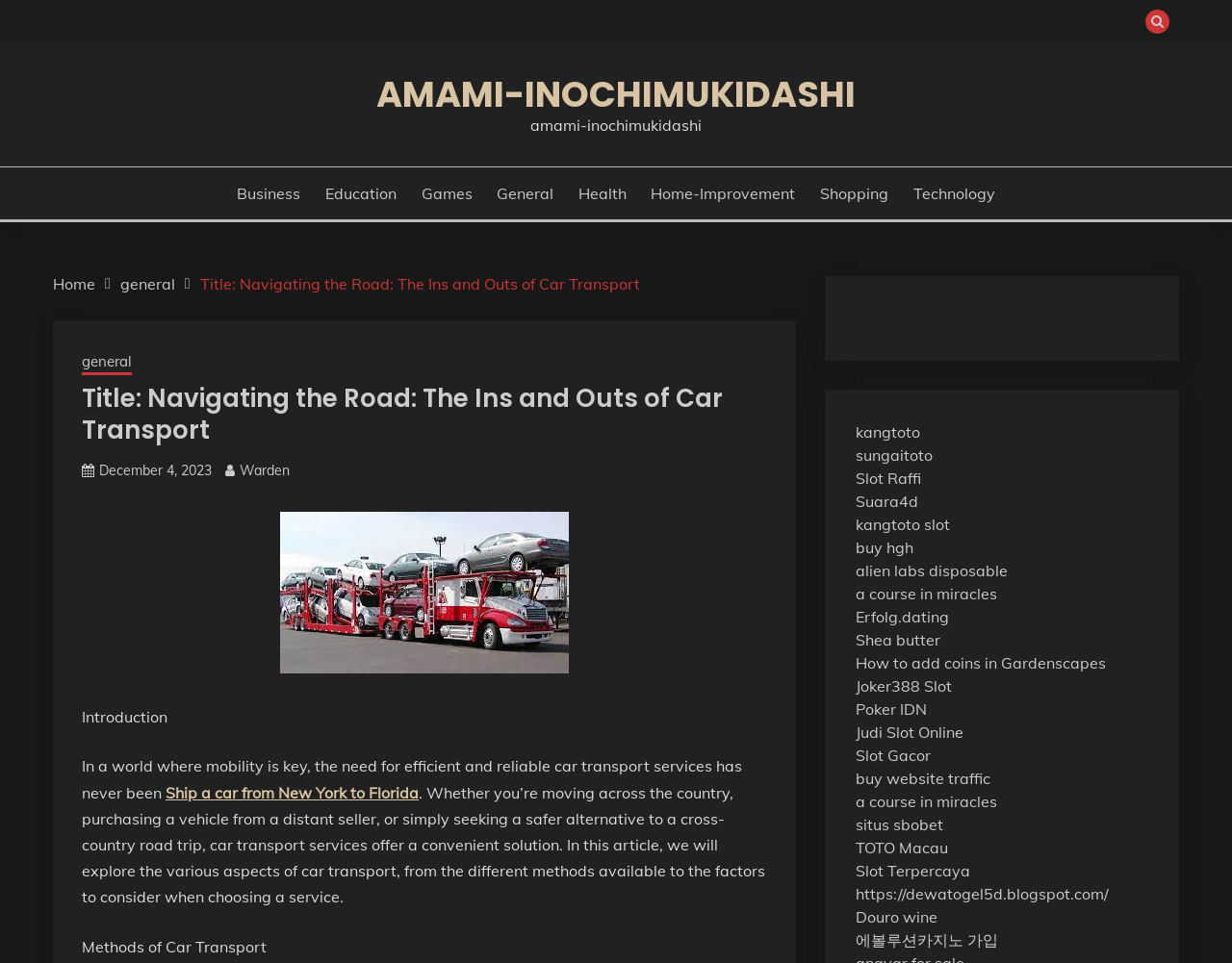Determine the bounding box coordinates for the clickable element required to fulfill the instruction: "Click the 'Business' link". Provide the coordinates as four float numbers between 0 and 1, i.e., [left, top, right, bottom].

[0.193, 0.189, 0.244, 0.213]